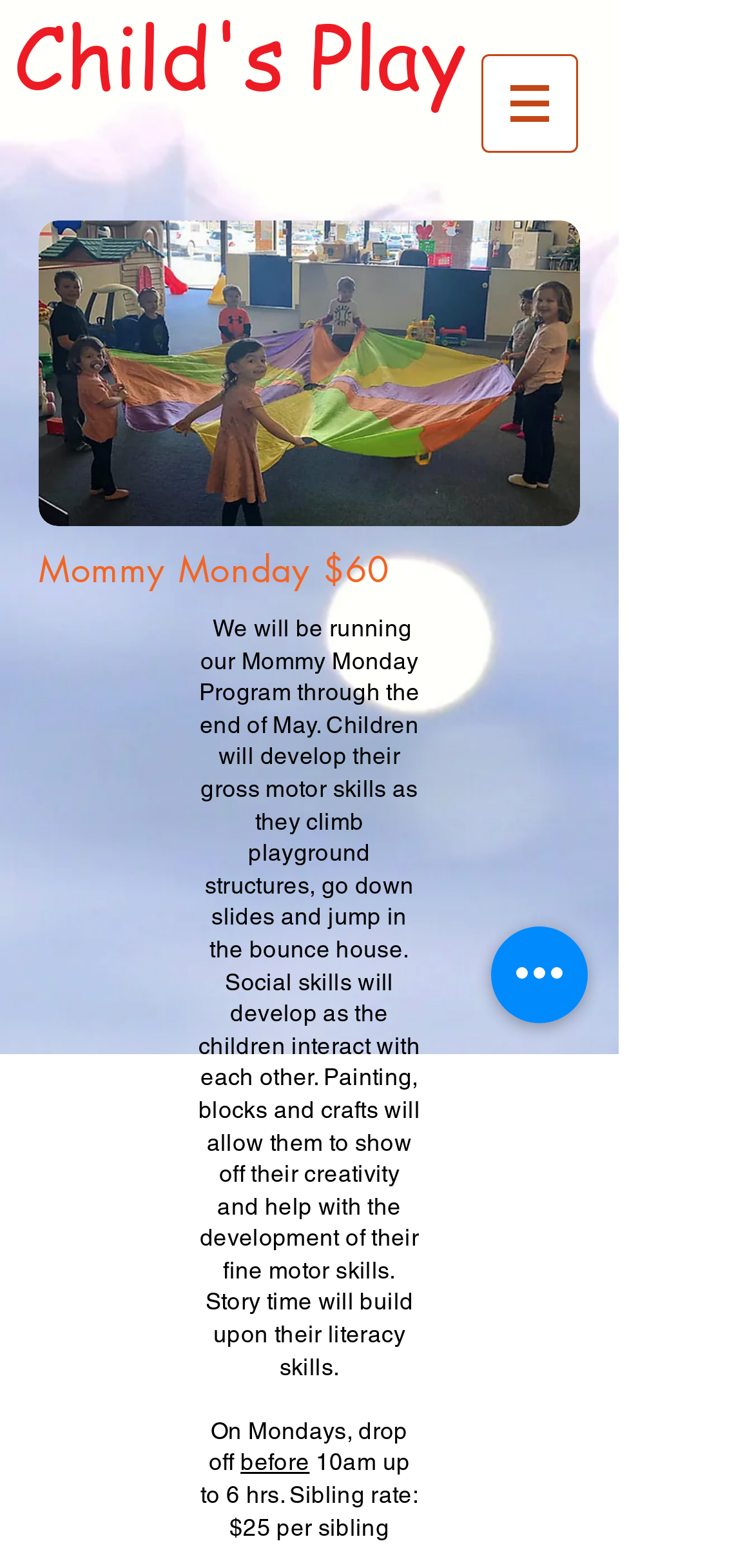What is the name of the program?
Answer the question with a single word or phrase, referring to the image.

Mommy Monday